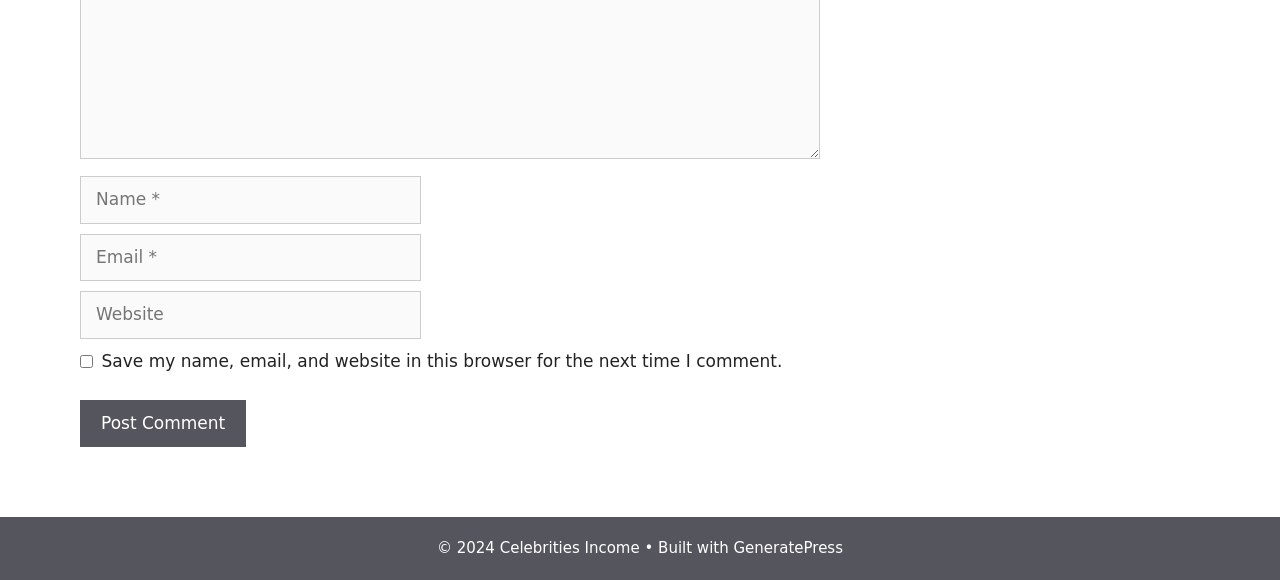Respond to the following query with just one word or a short phrase: 
What is the purpose of the checkbox?

Save comment info